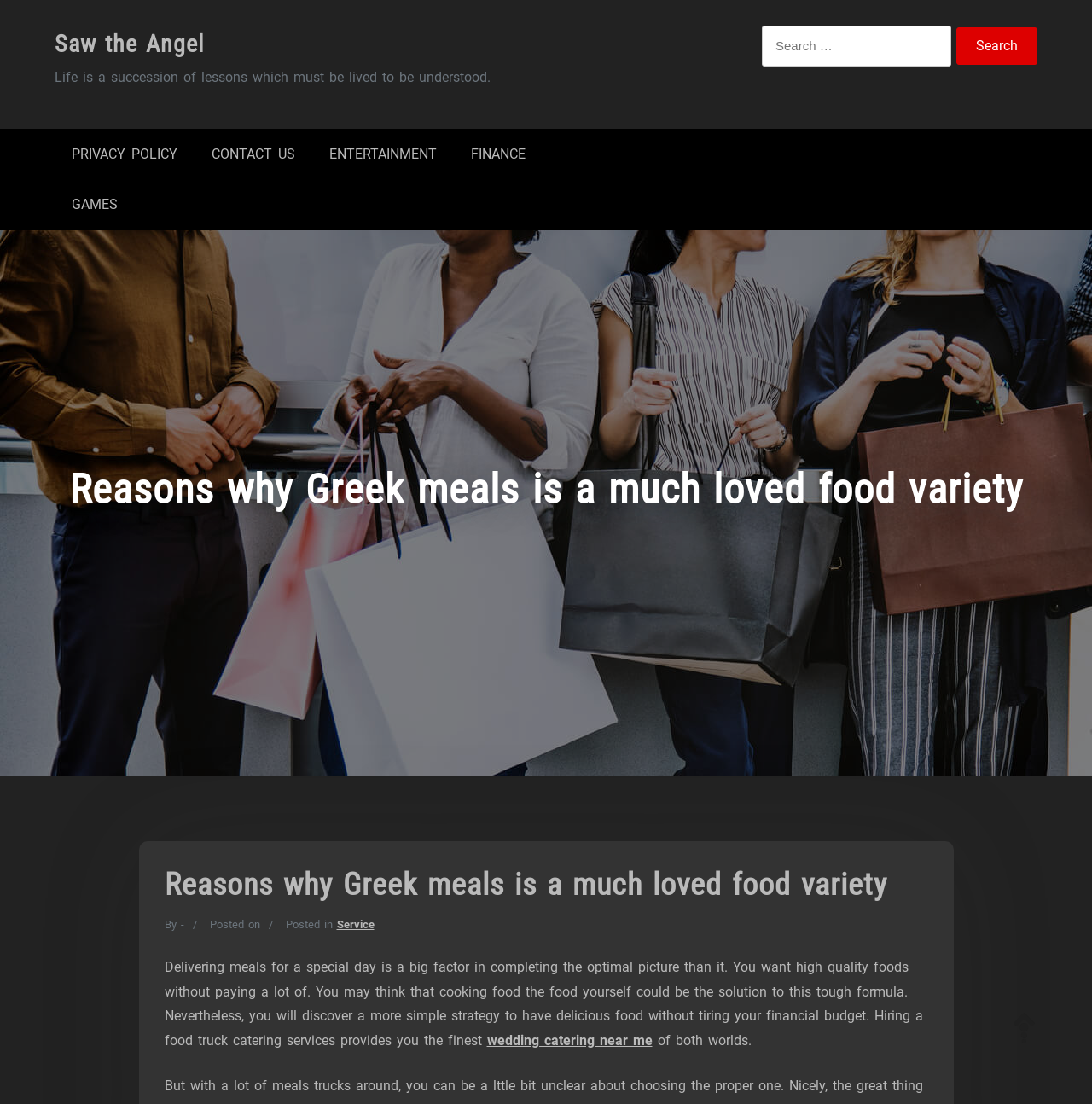What is the author of the article? Observe the screenshot and provide a one-word or short phrase answer.

Not specified